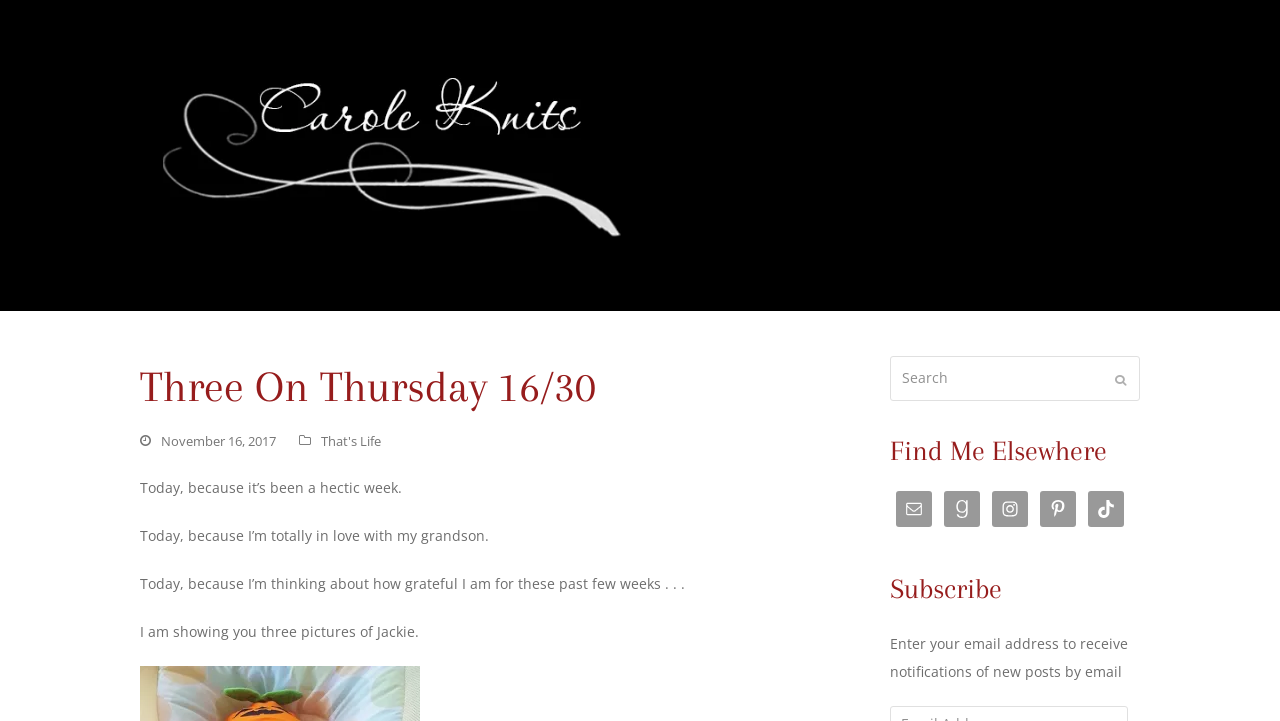Could you locate the bounding box coordinates for the section that should be clicked to accomplish this task: "Go to the Goodreads page".

[0.738, 0.681, 0.766, 0.731]